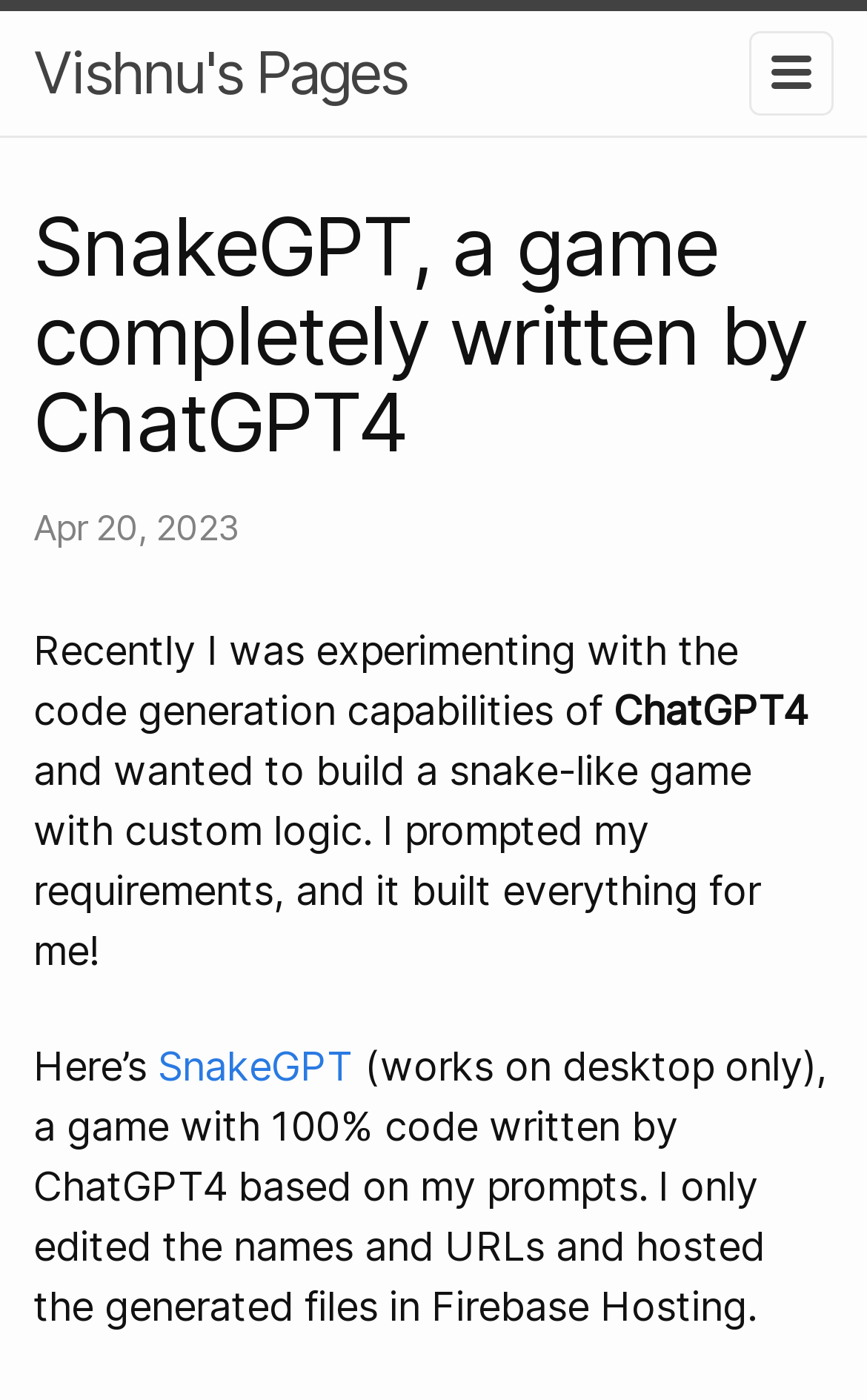Answer with a single word or phrase: 
What is the platform used for hosting the game?

Firebase Hosting